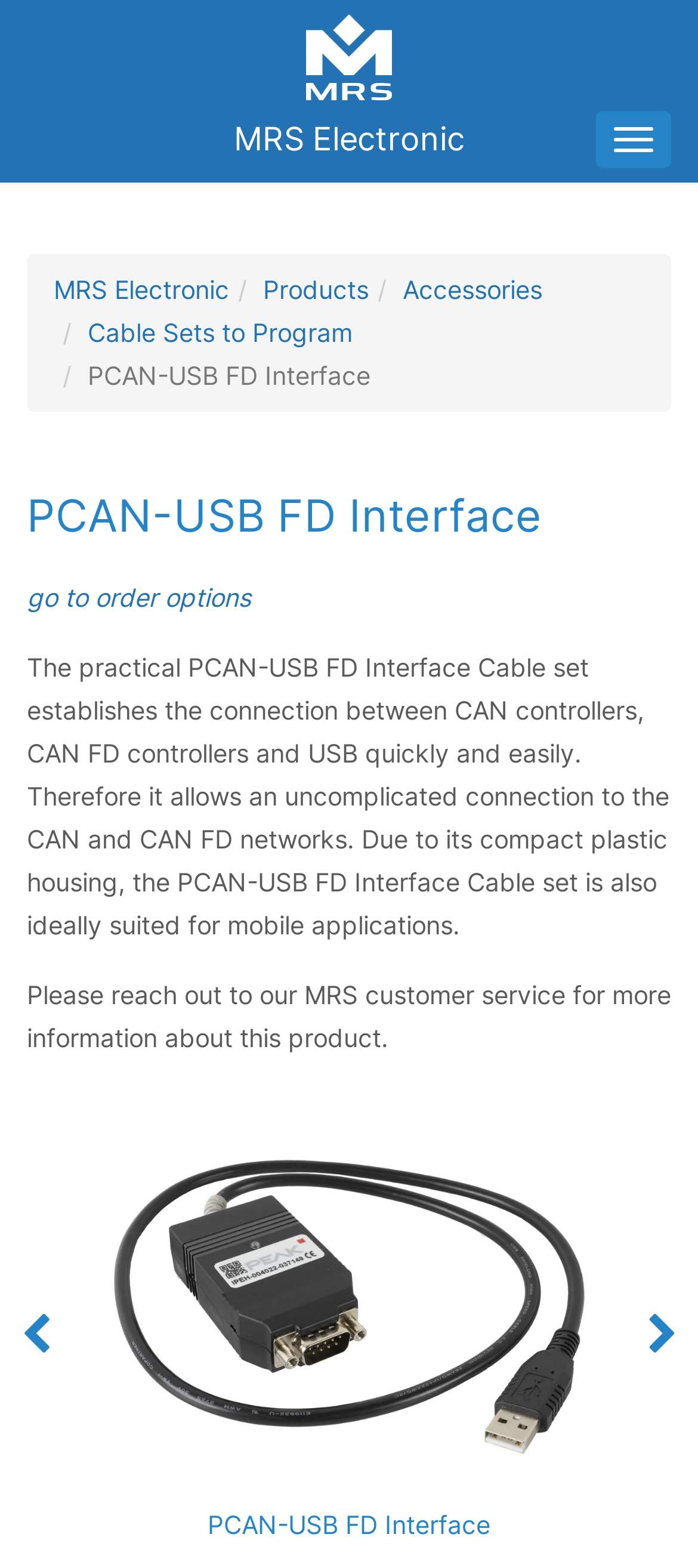Answer briefly with one word or phrase:
What is the purpose of the PCAN-USB FD Interface Cable set?

Establish connection between CAN controllers and USB